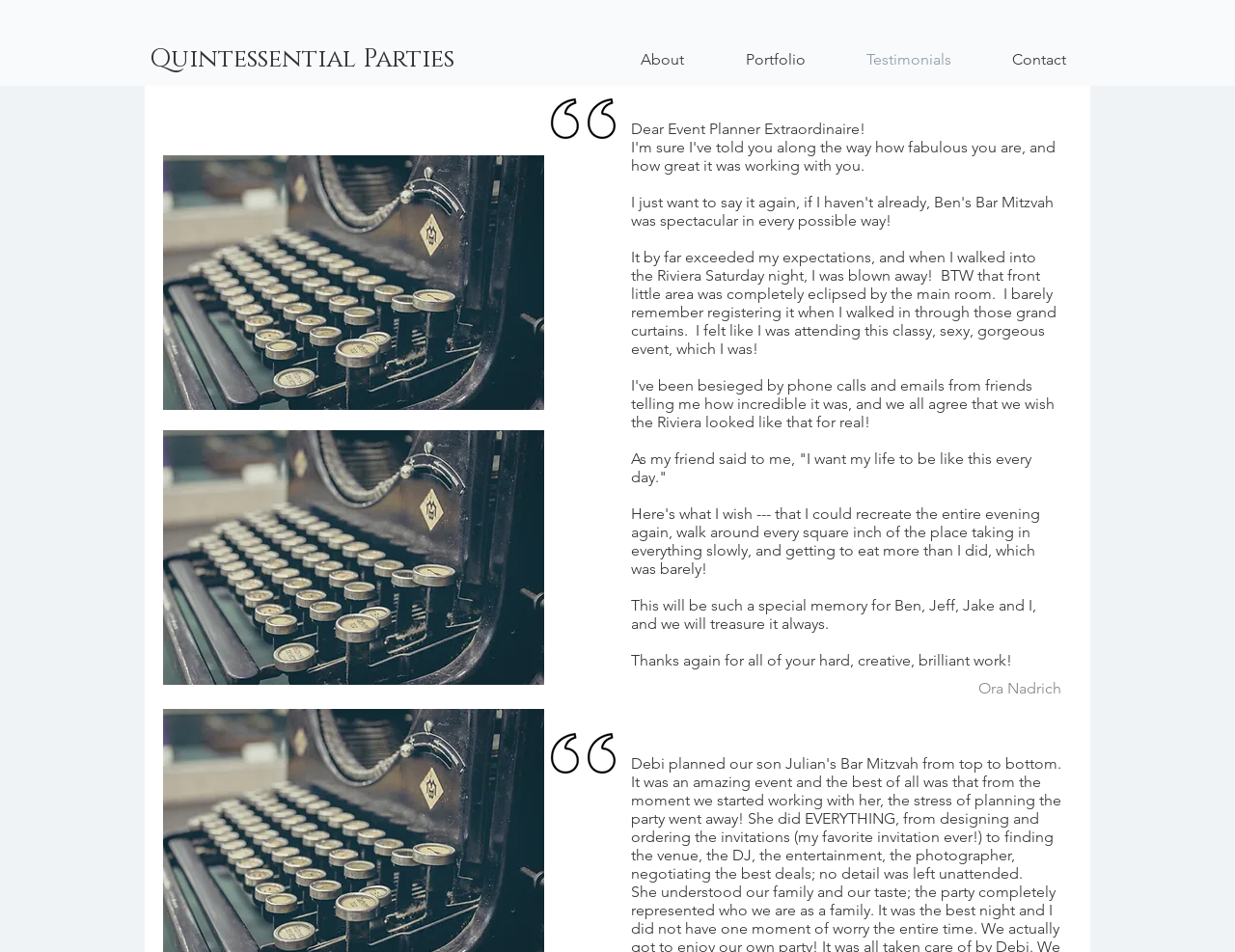Offer a meticulous caption that includes all visible features of the webpage.

The webpage is a testimonials page for Quintessential Parties, a event planning company. At the top of the page, there is a navigation menu with five links: "About", "Portfolio", "Testimonials", and "Contact". The "Testimonials" link is currently focused.

Below the navigation menu, there is a section with four testimonials from satisfied clients. The first testimonial is a brief message from "Dear Event Planner Extraordinaire!" followed by a longer quote from an unnamed client, praising the event planner's work. The quote is positioned below the initial message and takes up a significant amount of space on the page.

The second testimonial is a shorter quote from another client, positioned below the first quote. The third testimonial is another quote, also positioned below the previous one. The fourth and final testimonial is a thank-you message from a client, positioned below the third quote.

Each testimonial is separated from the others, with a clear hierarchy of text elements. The names of the clients are not provided, except for the last testimonial, which is attributed to "Ora Nadrich". The overall layout of the page is clean, with a clear focus on showcasing the testimonials from satisfied clients.